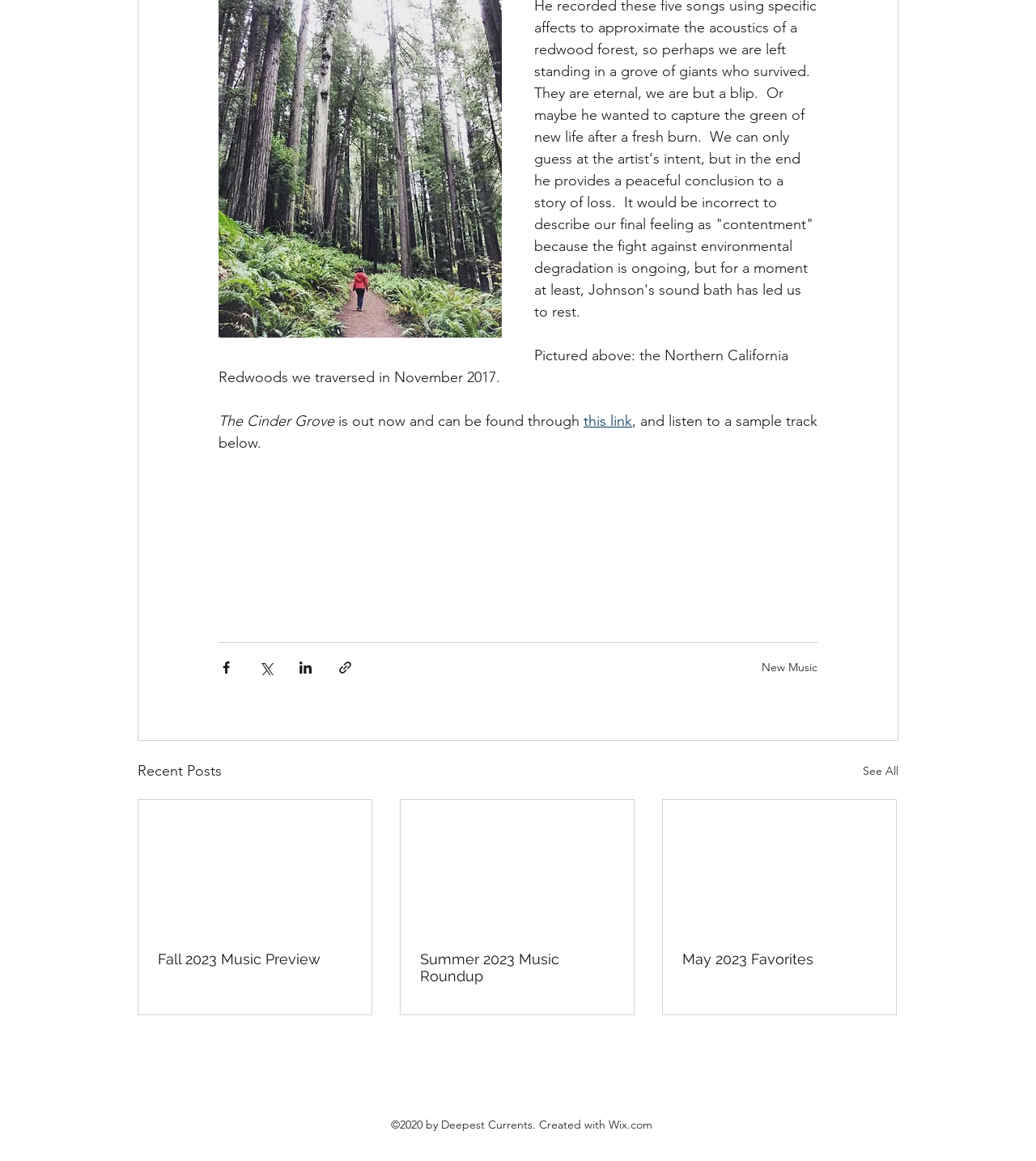Pinpoint the bounding box coordinates of the clickable element to carry out the following instruction: "View New Music."

[0.735, 0.568, 0.789, 0.581]